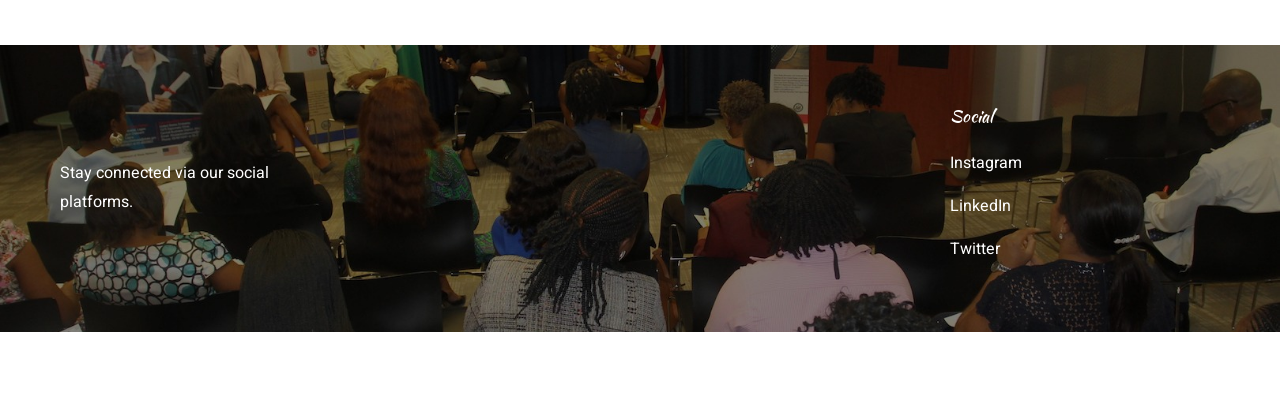Please answer the following question as detailed as possible based on the image: 
What is the copyright year?

The copyright year can be found at the bottom of the webpage, where it says 'Copyright 2018'.